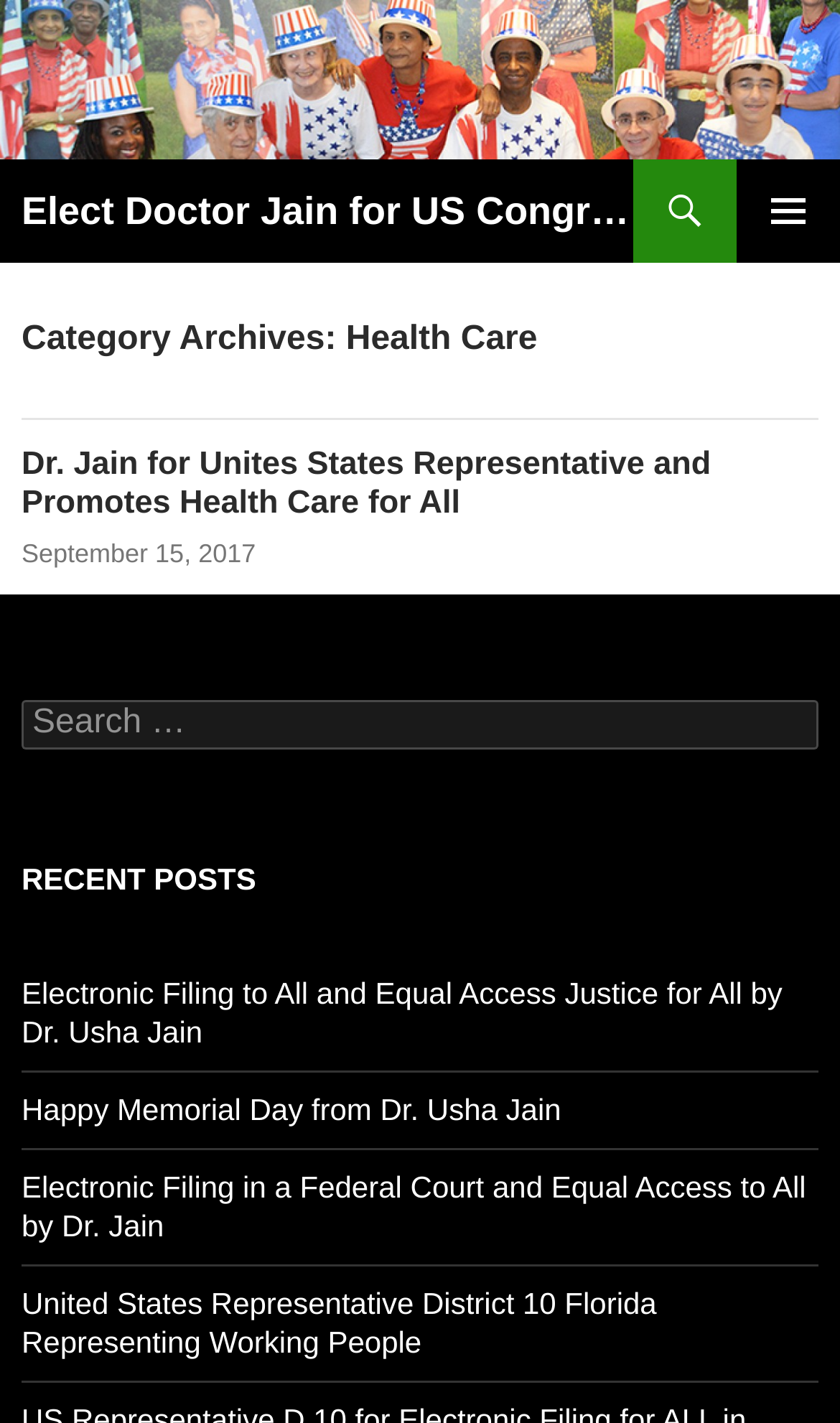What is the date of the first recent post?
Look at the image and respond to the question as thoroughly as possible.

I found the answer by looking at the link 'September 15, 2017' which is a sub-element of the article element and has a bounding box coordinate of [0.026, 0.378, 0.304, 0.4]. This link is a clear indication of the date of the first recent post.